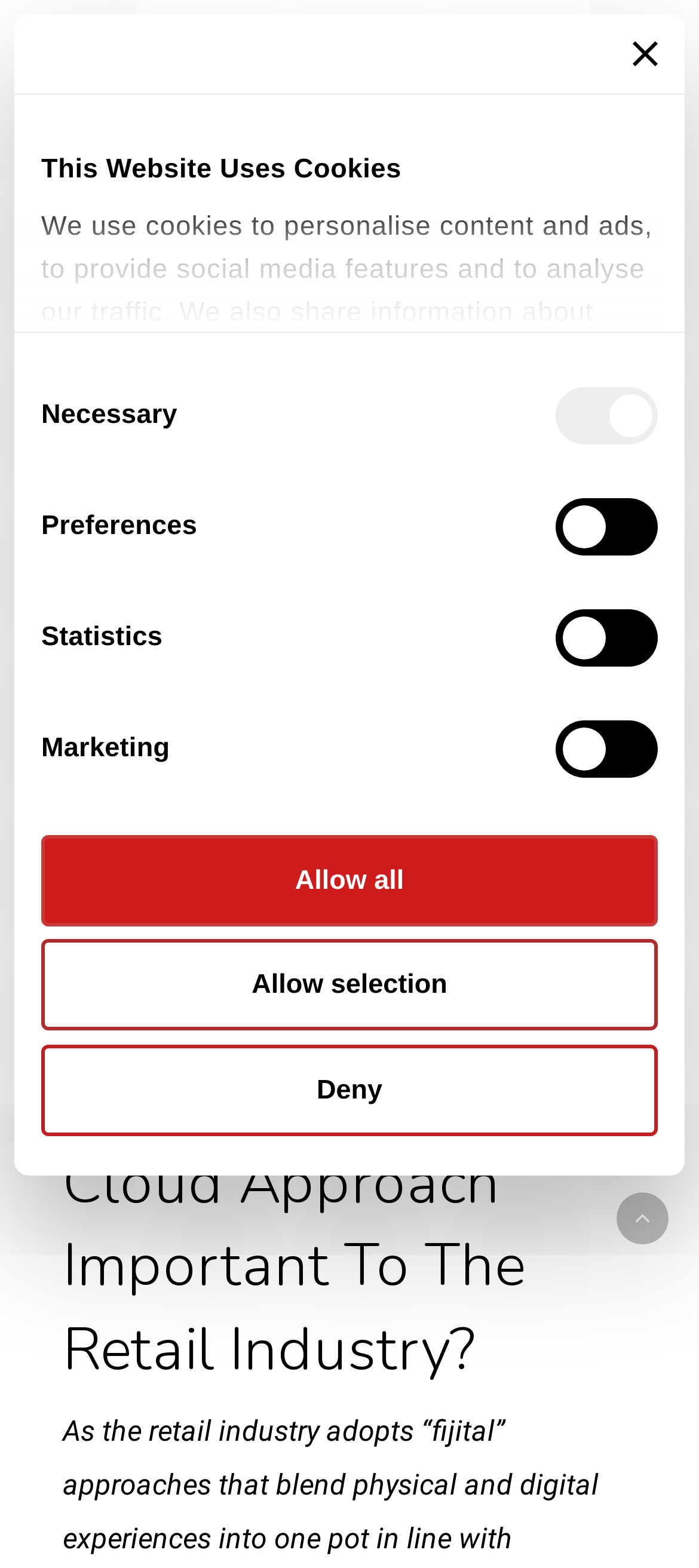Provide a brief response using a word or short phrase to this question:
What is the purpose of the 'Consent Selection' section?

To select cookie preferences